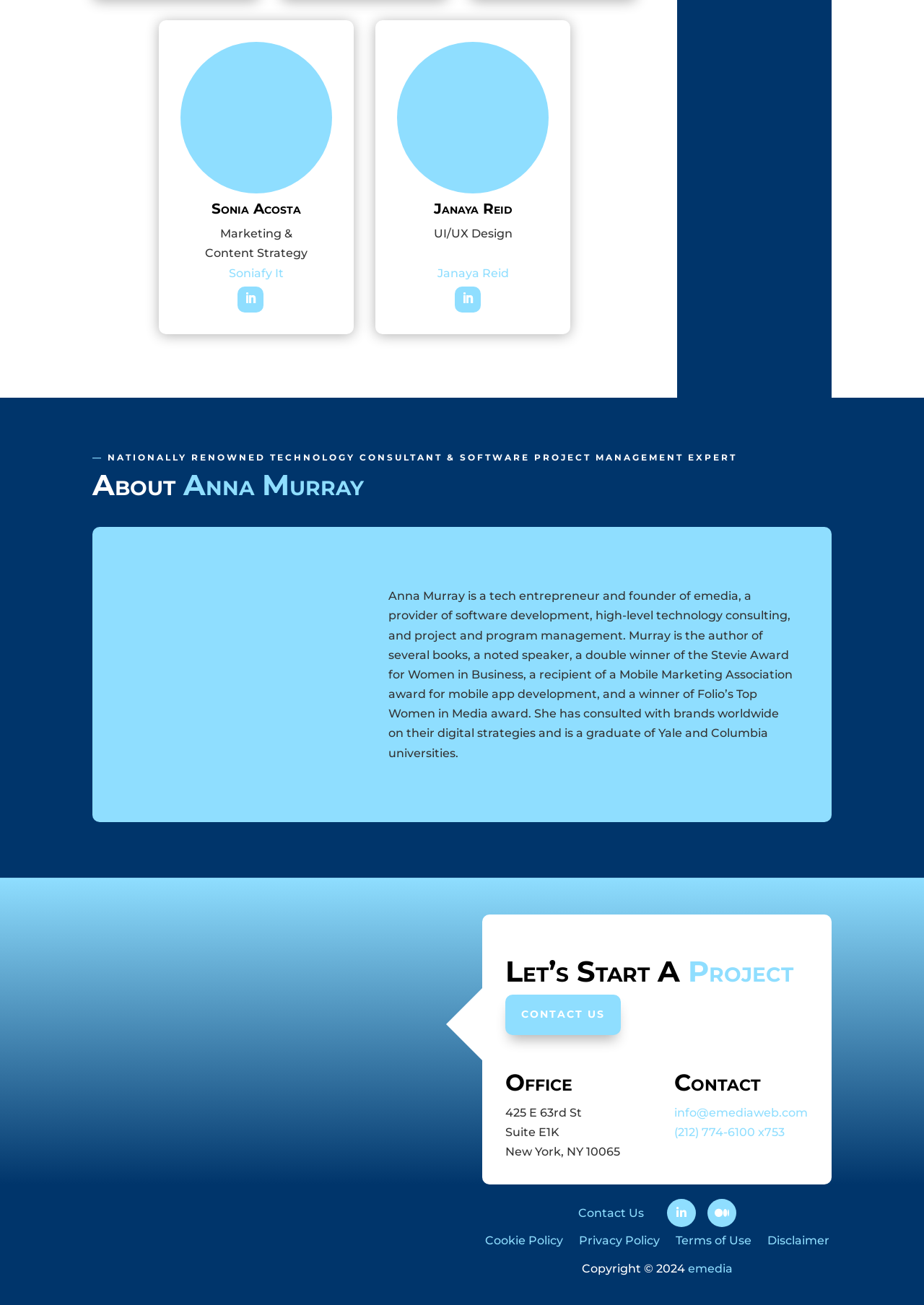What is the name of the award won by Anna Murray?
Based on the visual content, answer with a single word or a brief phrase.

Stevie Award